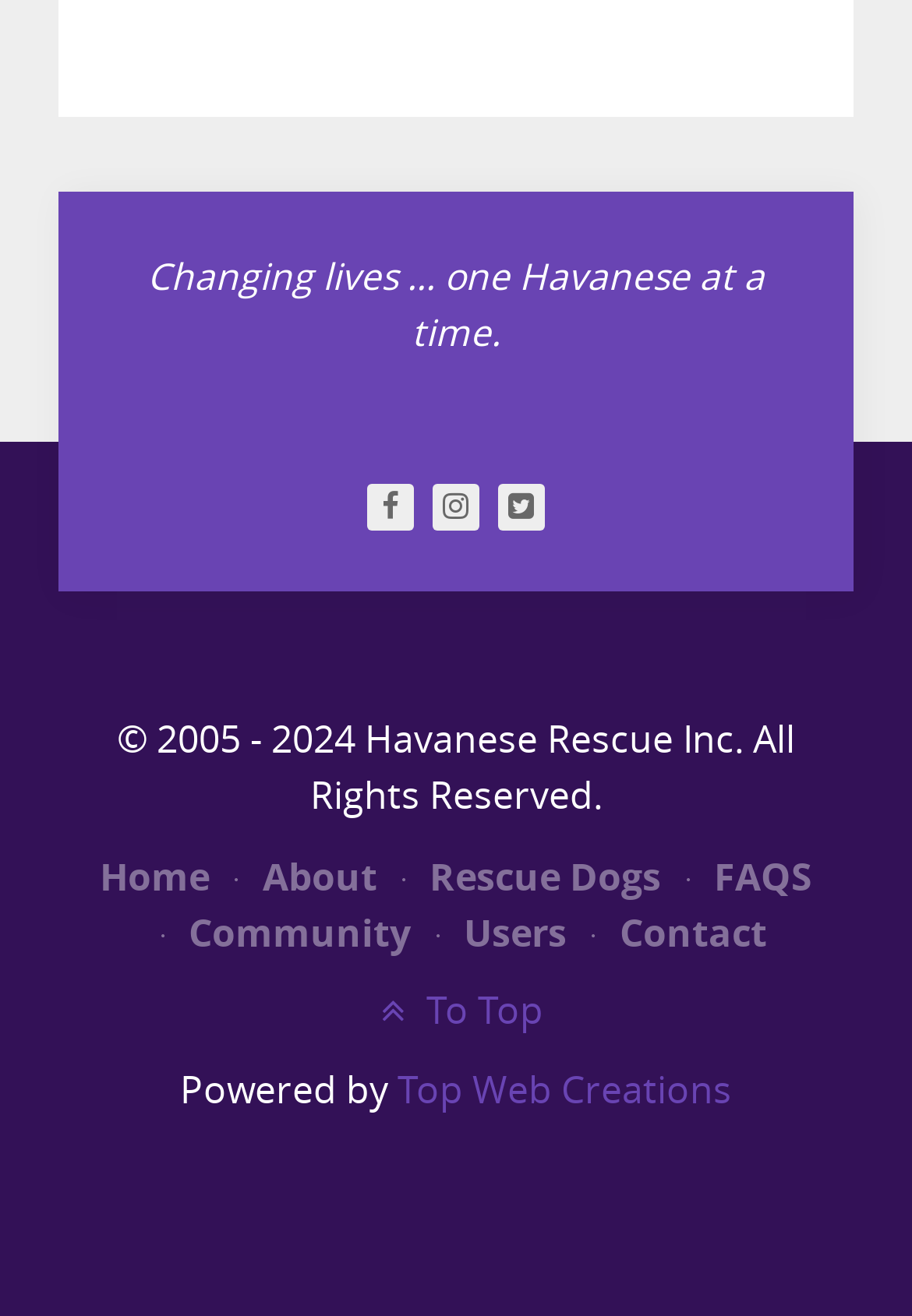Pinpoint the bounding box coordinates of the area that must be clicked to complete this instruction: "View available Rescue Dogs".

[0.424, 0.647, 0.725, 0.686]